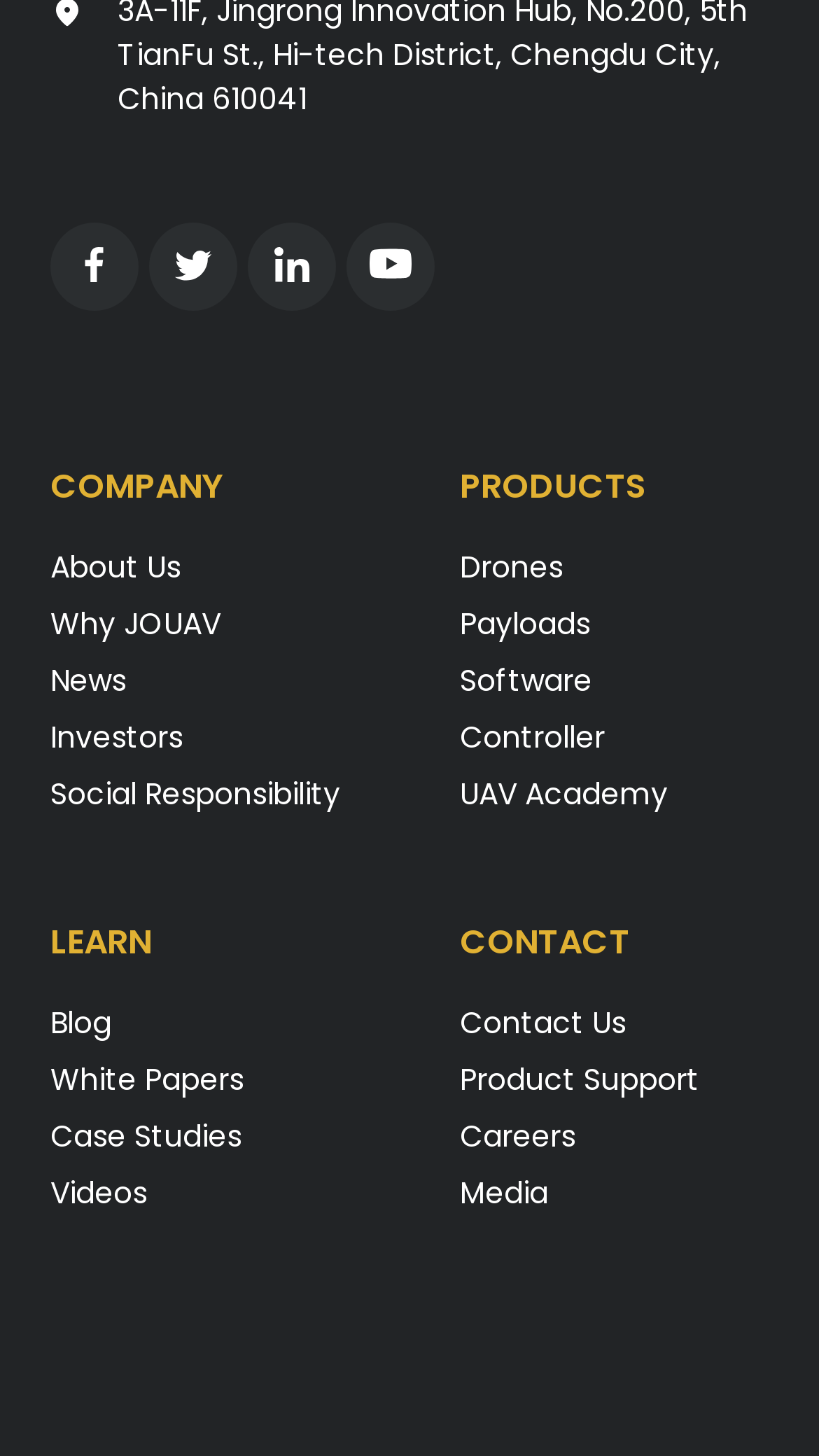Pinpoint the bounding box coordinates of the area that must be clicked to complete this instruction: "visit Facebook".

[0.062, 0.152, 0.169, 0.213]